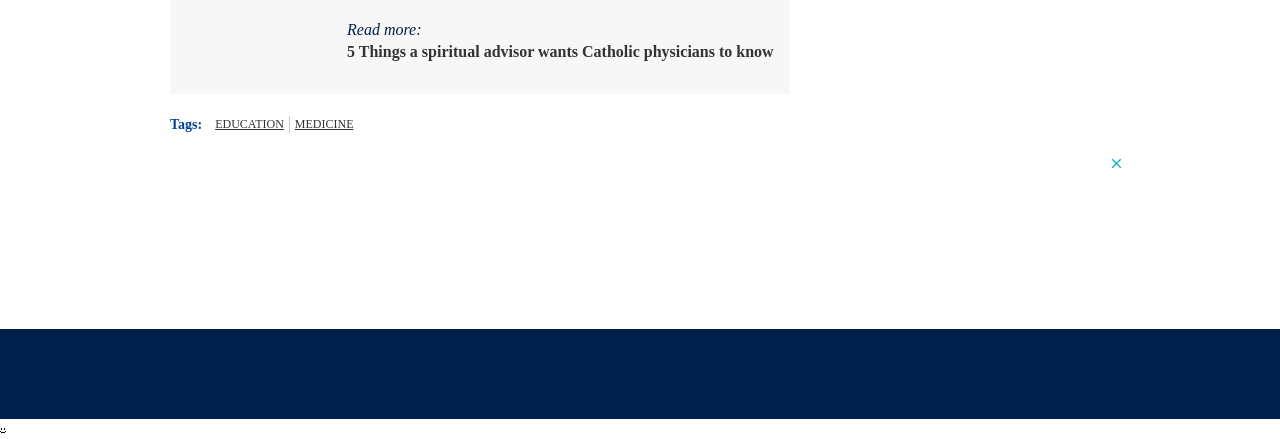What is the purpose of the 'Support Aleteia!' section?
Please elaborate on the answer to the question with detailed information.

The purpose of the 'Support Aleteia!' section can be inferred from the surrounding text which mentions 'generous readers' and 'partnership in our mission', suggesting that it is a call to action for donations.